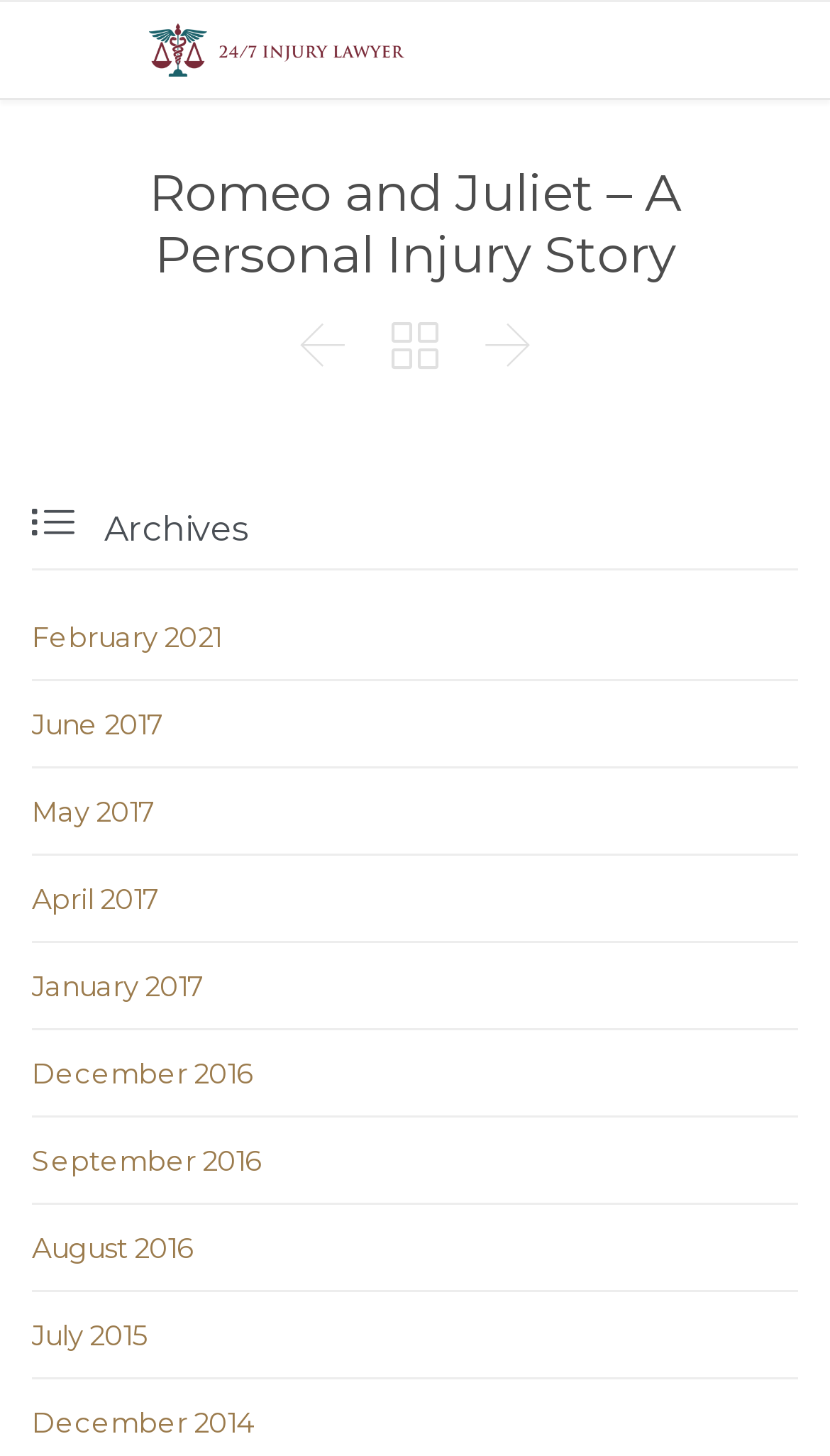Provide the bounding box coordinates of the area you need to click to execute the following instruction: "Click the February 2021 link".

[0.038, 0.425, 0.267, 0.448]